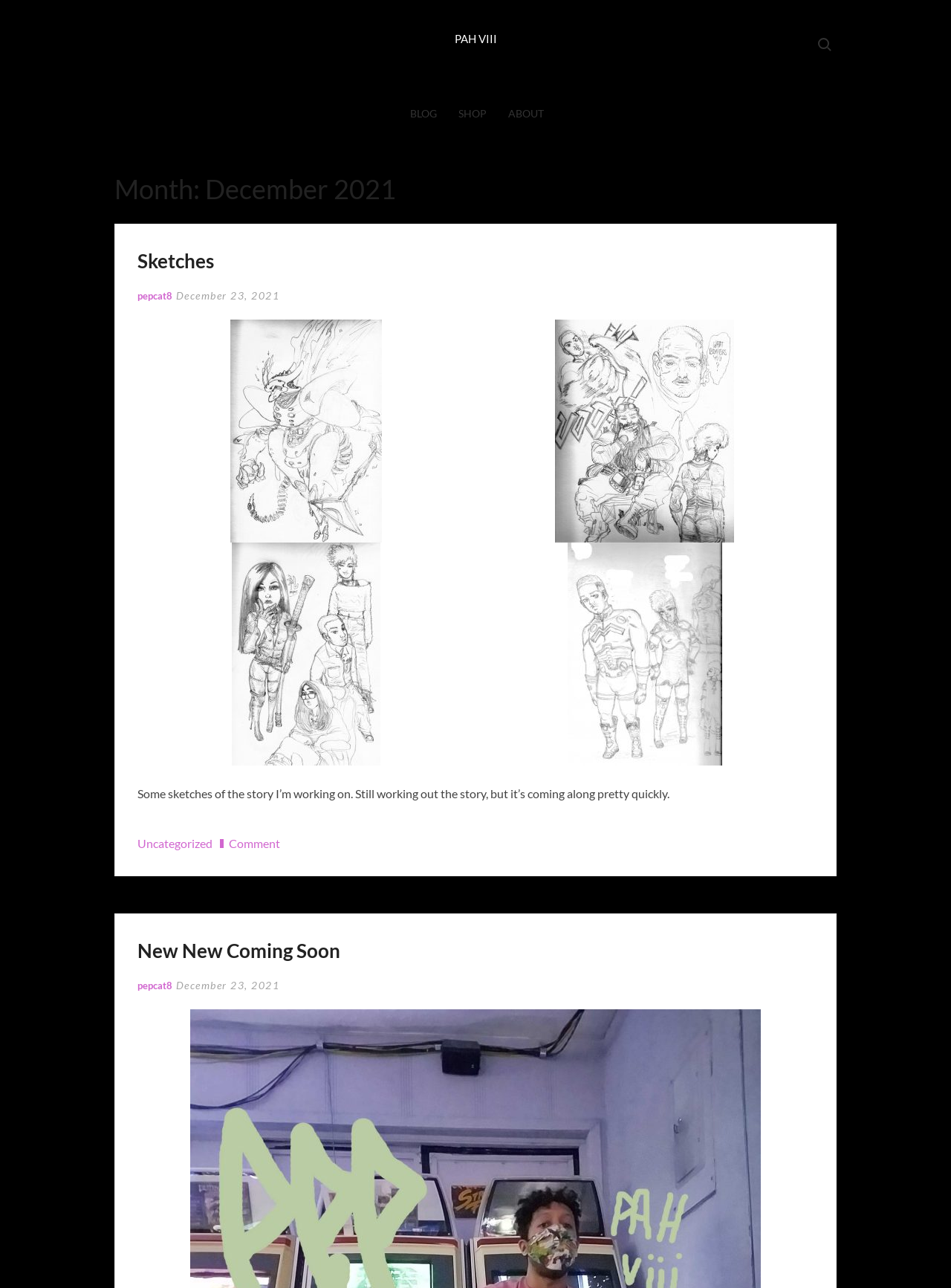Show the bounding box coordinates of the region that should be clicked to follow the instruction: "Read Sketches article."

[0.144, 0.192, 0.856, 0.214]